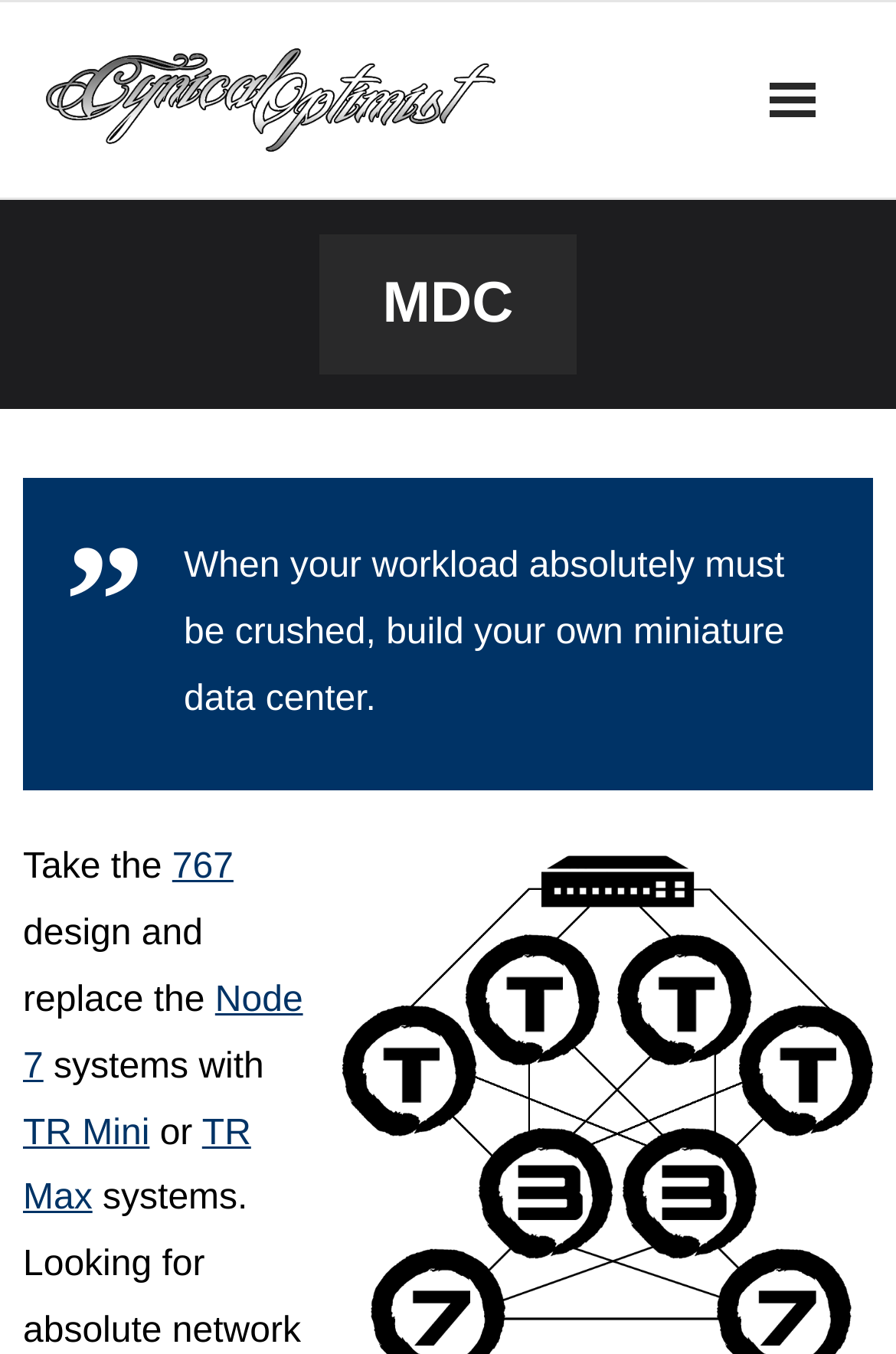How many static texts are there in the blockquote?
Look at the image and answer with only one word or phrase.

4